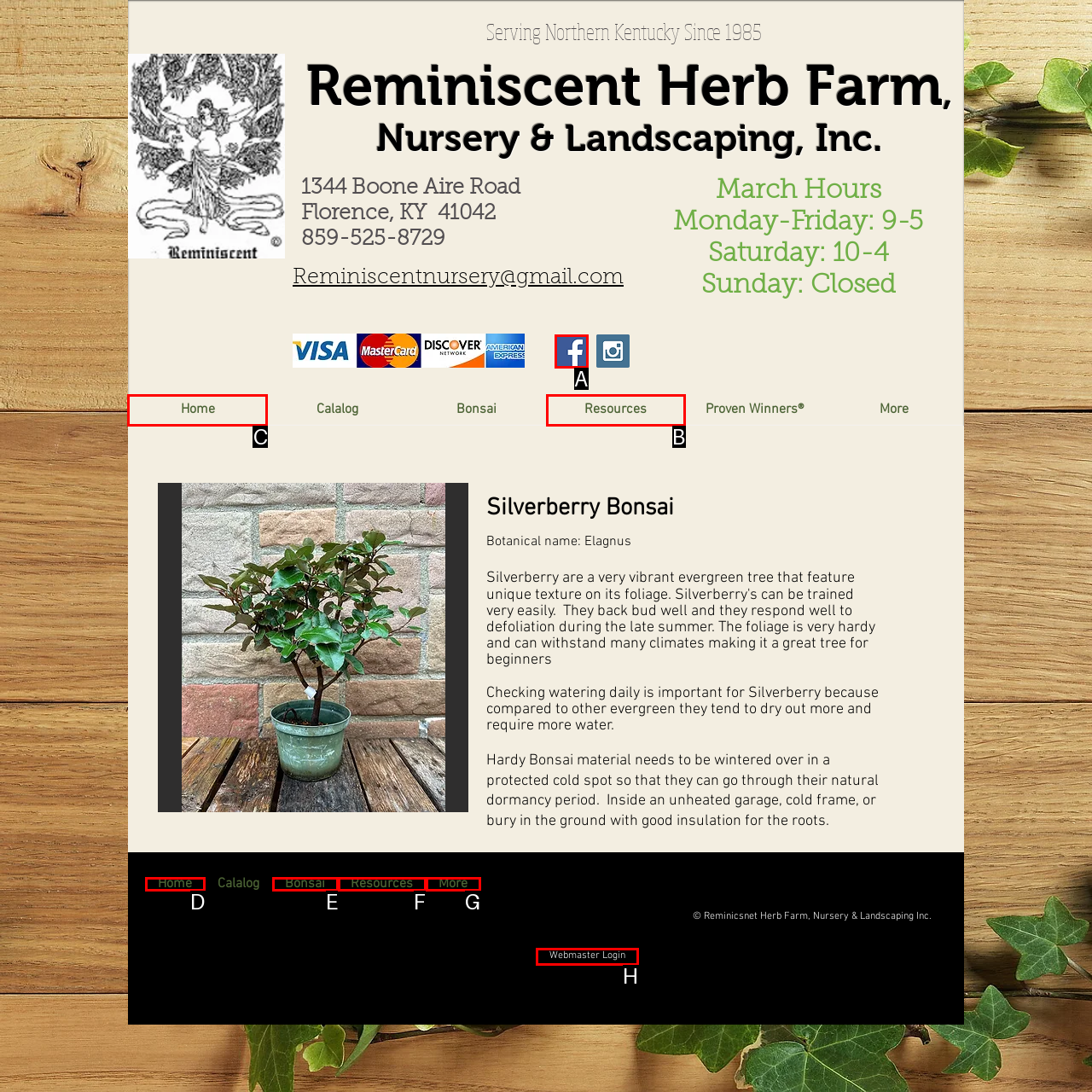Please indicate which option's letter corresponds to the task: Click on the 'Contact' link by examining the highlighted elements in the screenshot.

None